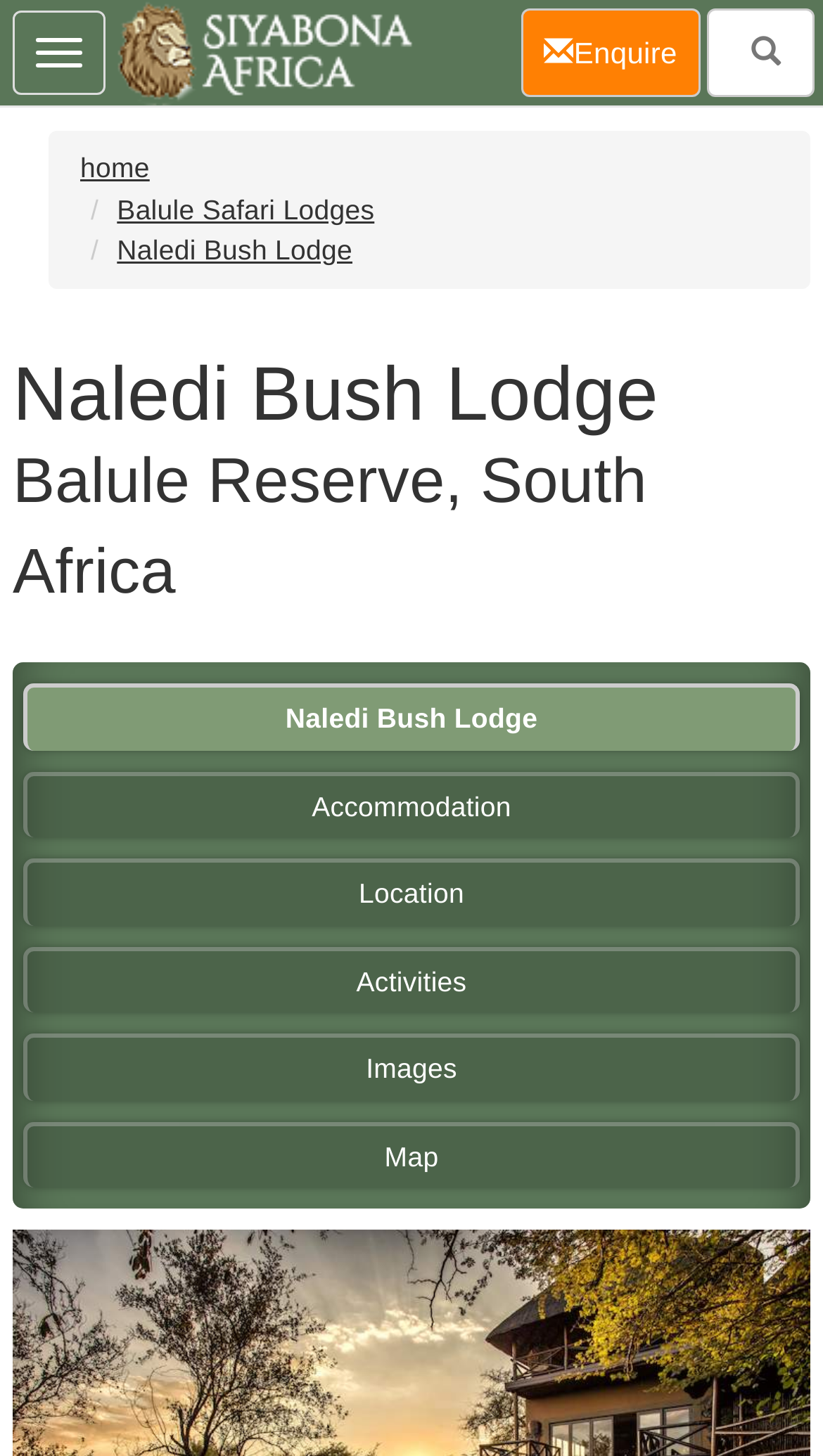Could you provide the bounding box coordinates for the portion of the screen to click to complete this instruction: "toggle navigation menu"?

[0.015, 0.007, 0.128, 0.065]